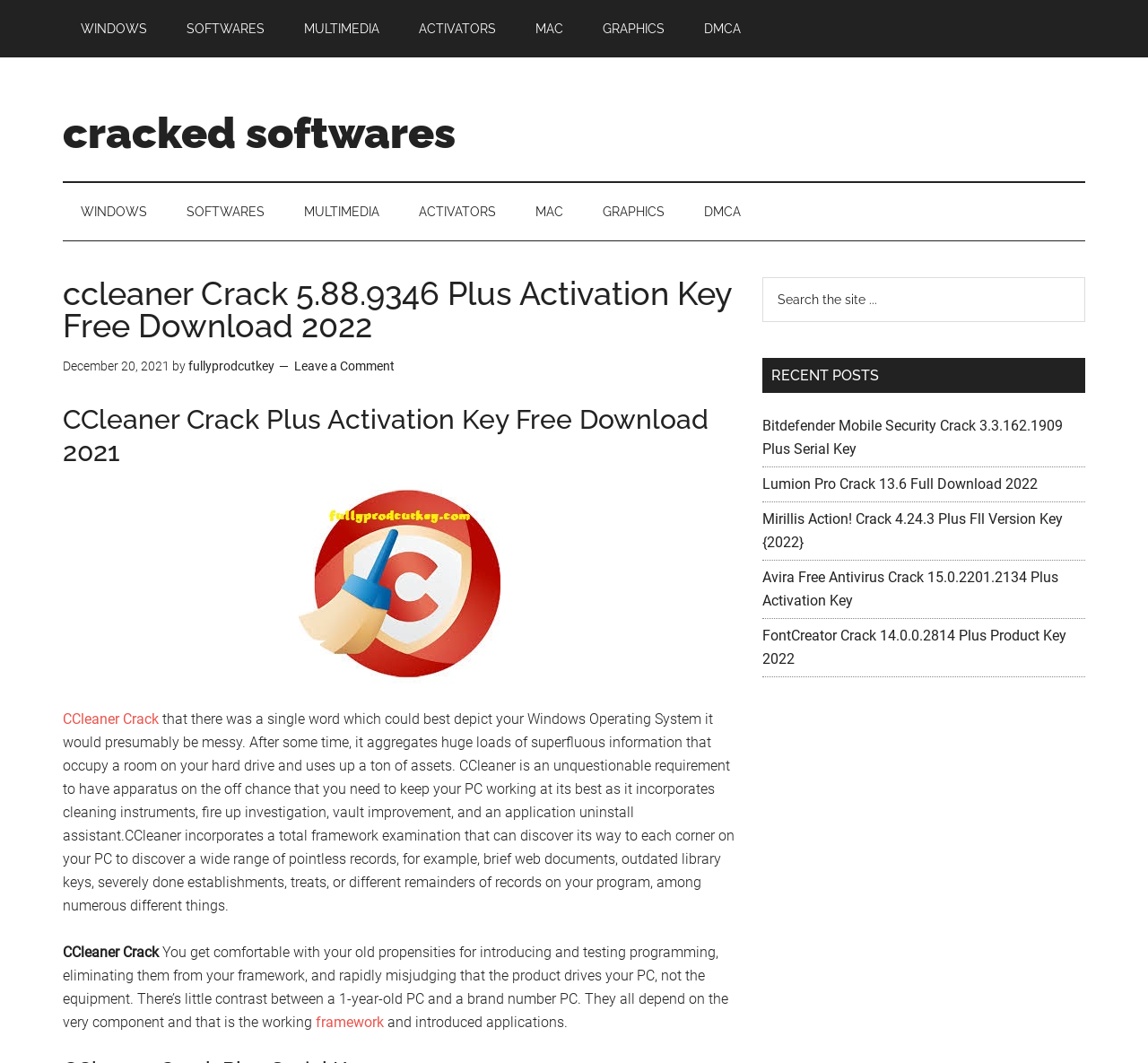What is the function of the button 'Search'?
Look at the image and respond with a single word or a short phrase.

Search the site